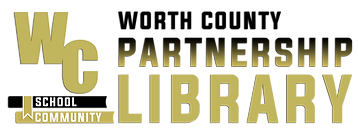Answer the question in one word or a short phrase:
What two words are on the banner?

SCHOOL COMMUNITY